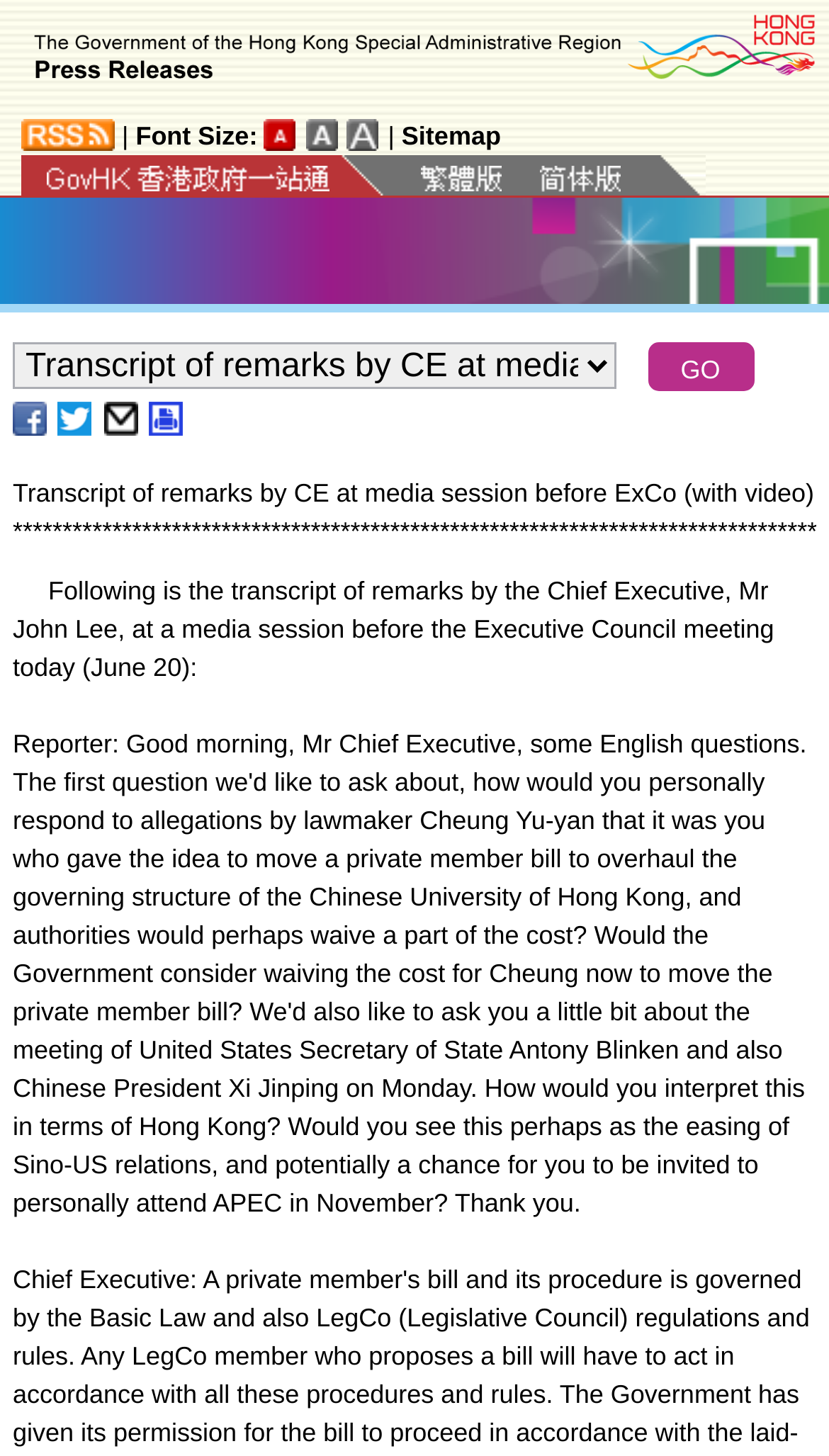Reply to the question with a brief word or phrase: What is the topic of the transcript?

Media session before ExCo